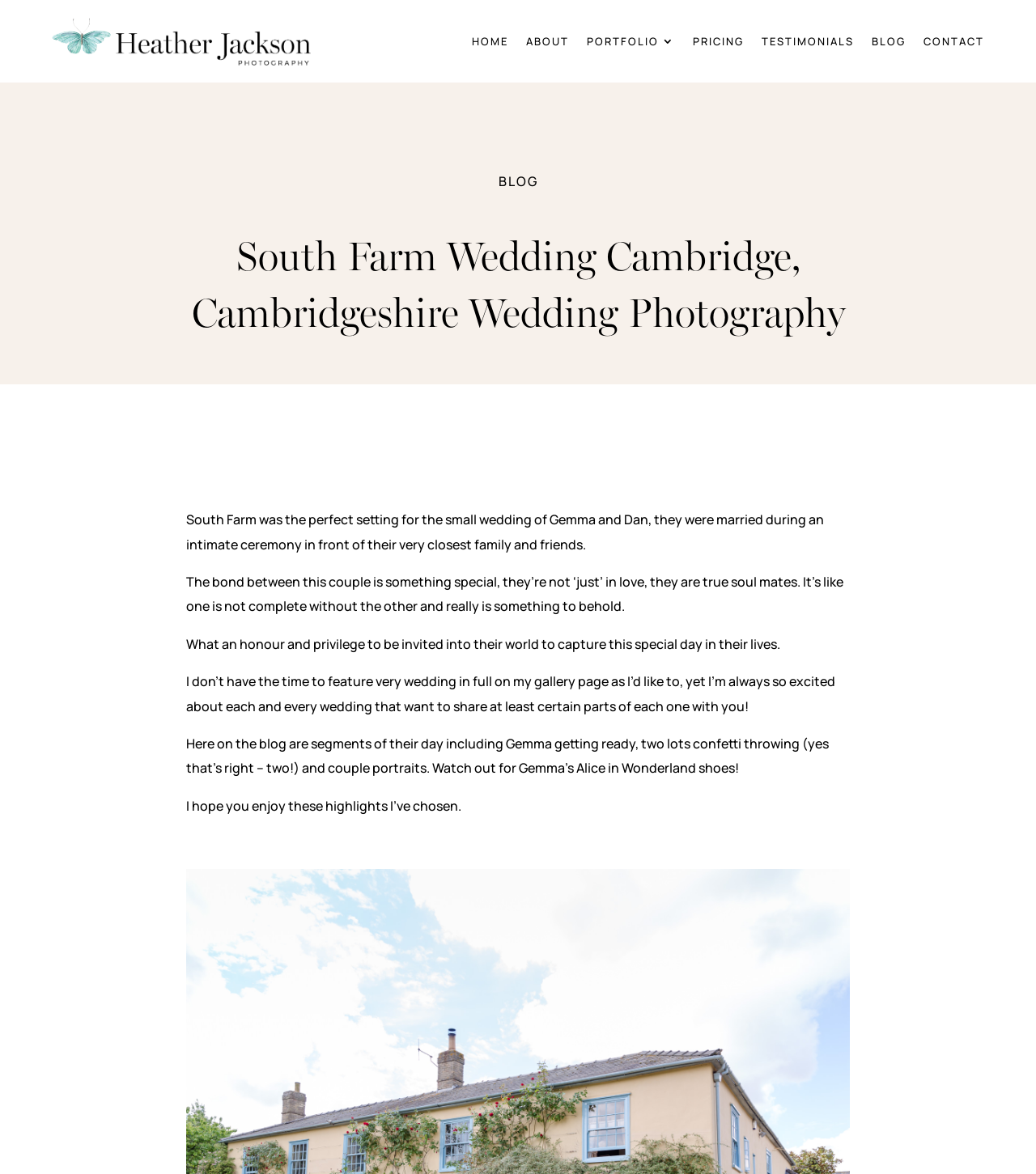What is unique about Gemma's shoes?
Carefully examine the image and provide a detailed answer to the question.

The webpage mentions that Gemma's shoes are 'Alice in Wonderland shoes', indicating that they have a unique theme inspired by the classic fairy tale.